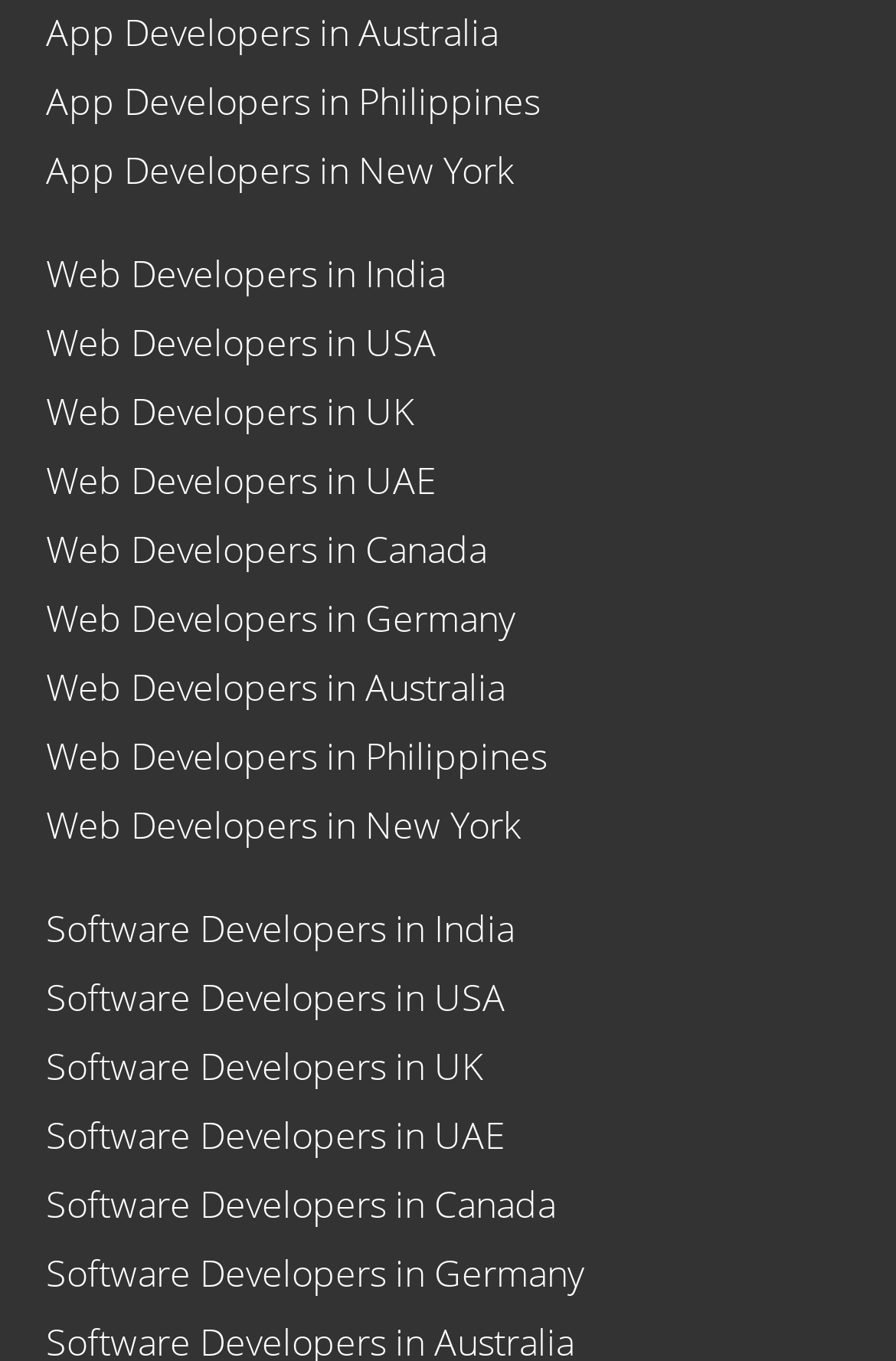Using the information from the screenshot, answer the following question thoroughly:
What is the country with the most web developers listed?

After reviewing the links on the webpage, I notice that there are multiple links related to web developers in different countries. Among them, 'Web Developers in USA' is one of the links, and it is the only country with multiple mentions (web developers and software developers). Therefore, I conclude that the country with the most web developers listed is USA.